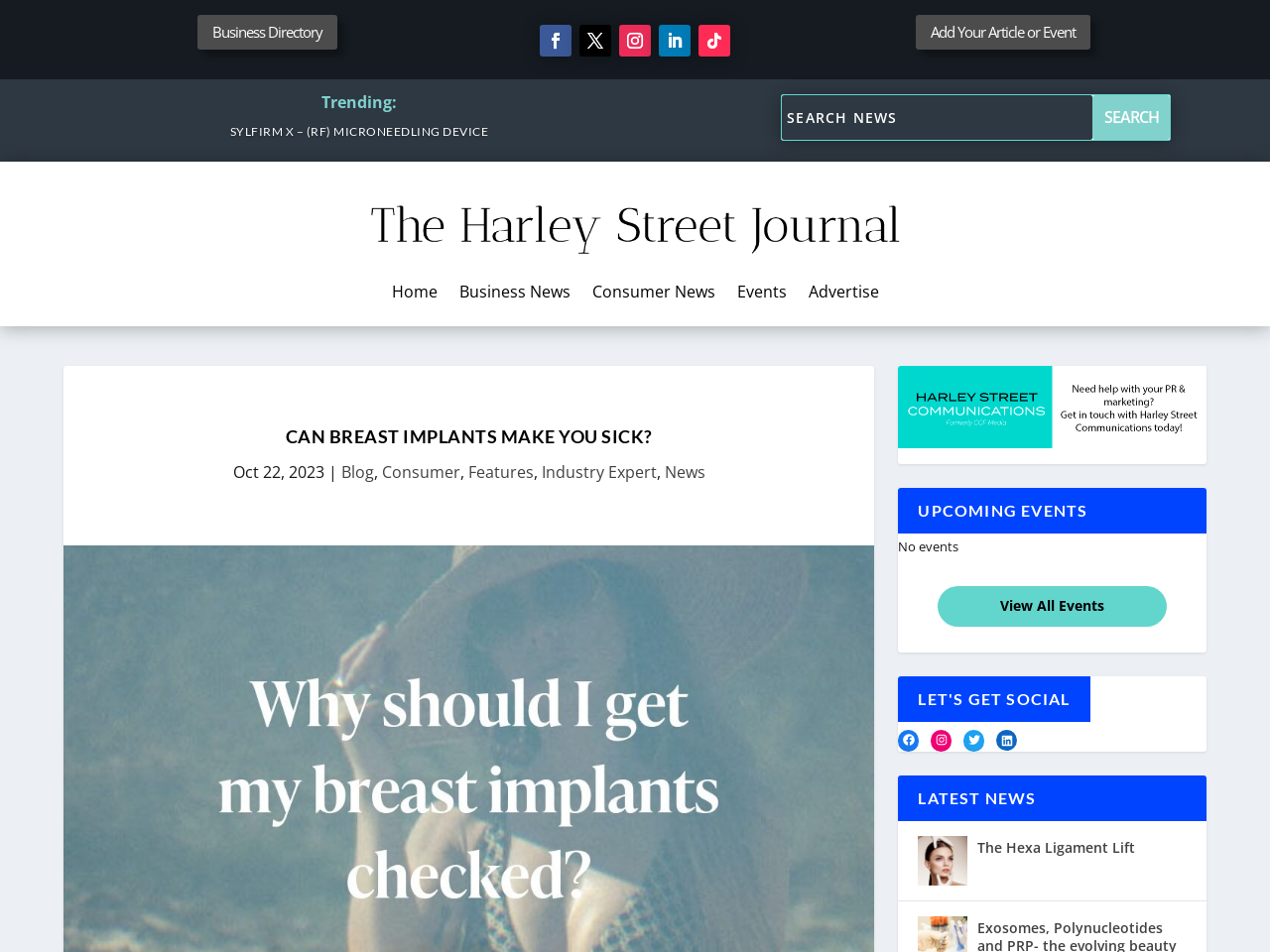What is the position of the search bar on the webpage?
Answer the question with a single word or phrase by looking at the picture.

Top-right